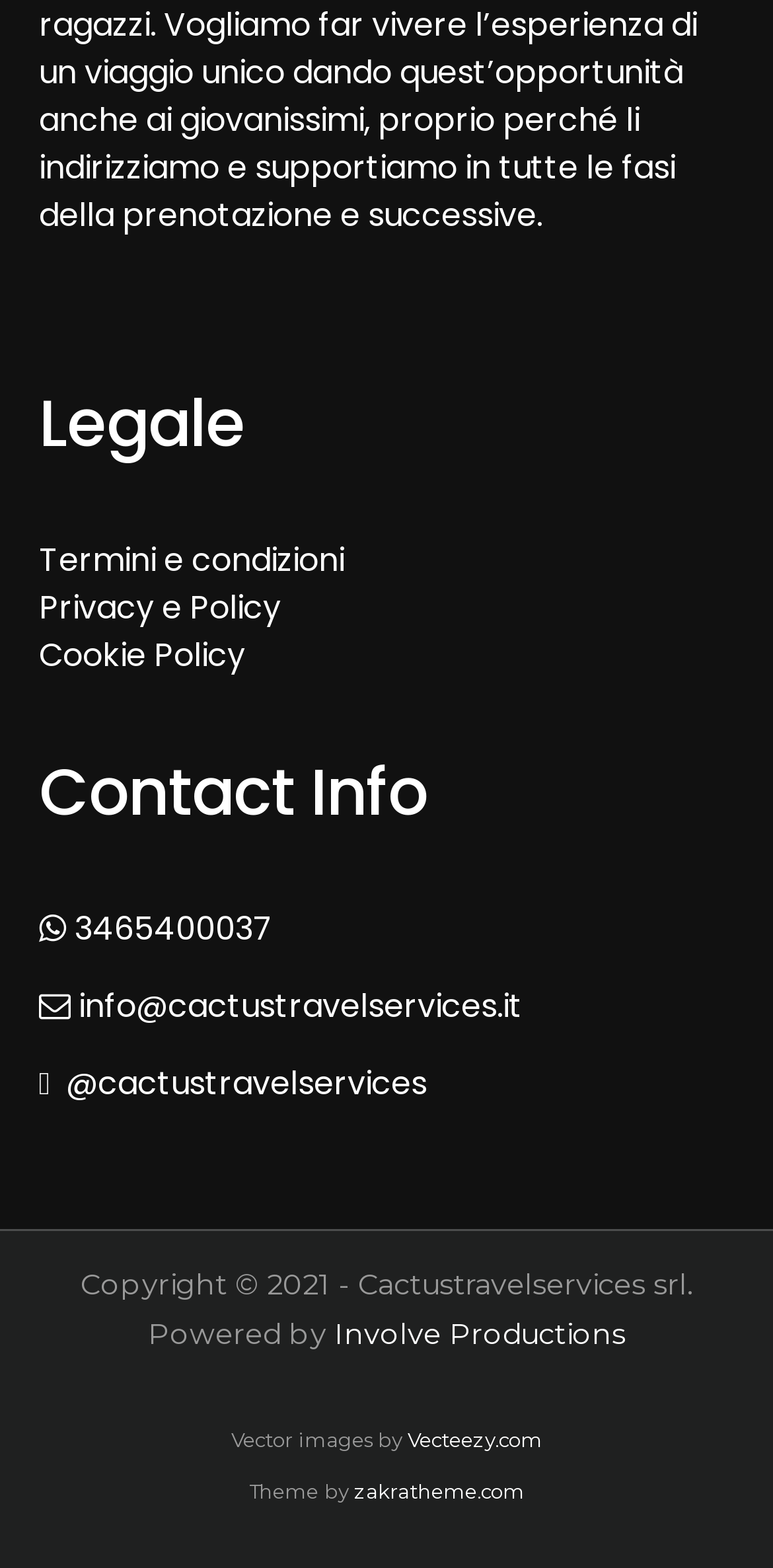How many social media links are there?
Using the image as a reference, give a one-word or short phrase answer.

1